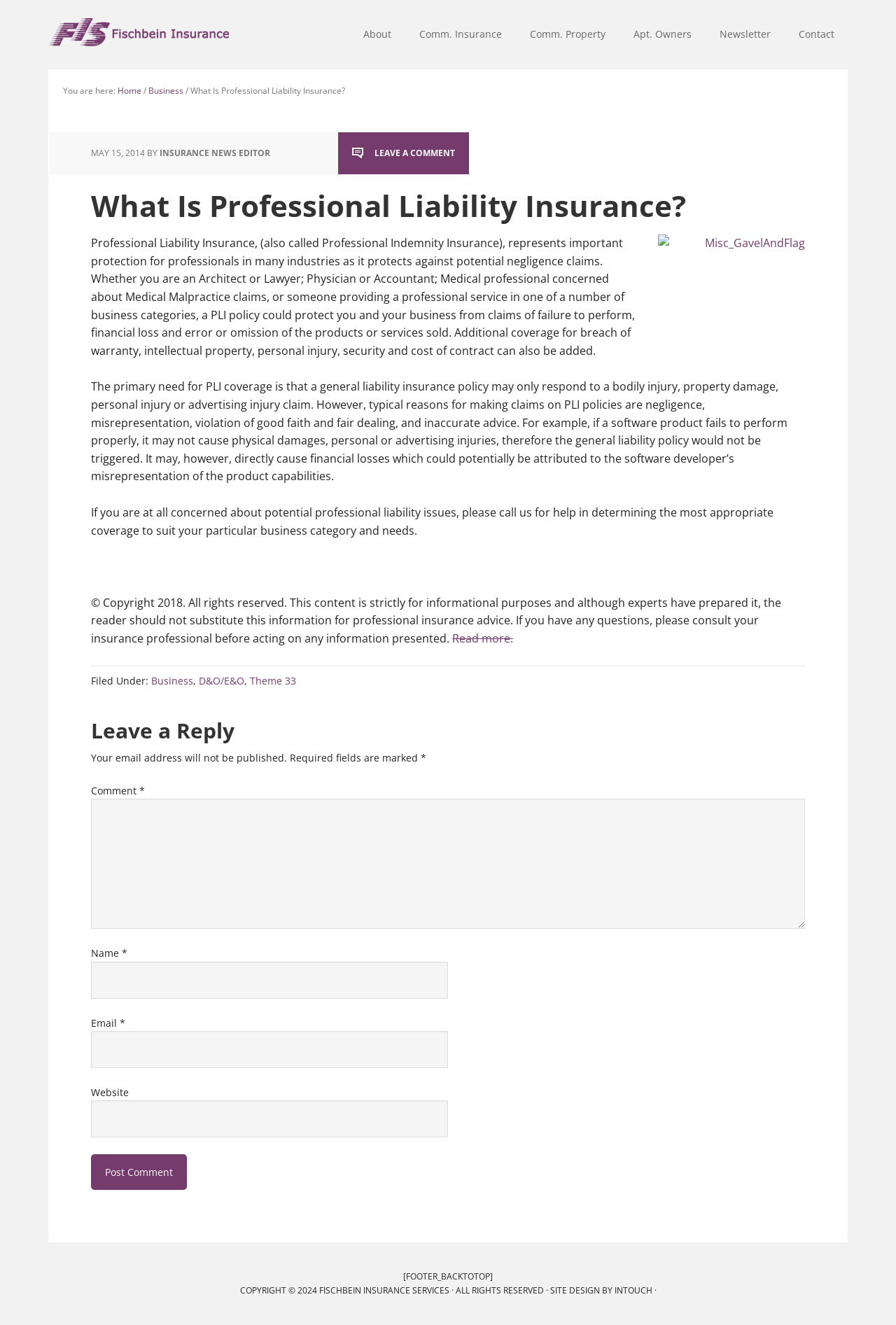Please provide a comprehensive answer to the question below using the information from the image: What is the copyright year mentioned at the bottom of the page?

The copyright information at the bottom of the page mentions 'COPYRIGHT © 2024', indicating that the content is copyrighted until 2024.